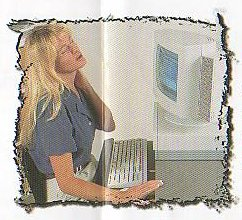Elaborate on all the features and components visible in the image.

The image features a woman seated at a computer workstation, visibly experiencing discomfort in her neck. She is leaning her head back slightly, suggesting a sense of stress or pain related to prolonged computer use. Her long, blonde hair falls softly over her shoulder, and she wears a dark shirt. The background includes a modern computer monitor, emphasizing a typical office or home workspace setup. This visual representation aligns with the discussion about neck pain caused by everyday activities, such as computer use, and underlines the importance of seeking chiropractic care for relief. The accompanying text, "A Real 'Pain in the Neck'" highlights common issues related to neck health, reinforcing the idea that professional help is essential for alleviating discomfort associated with spinal problems.